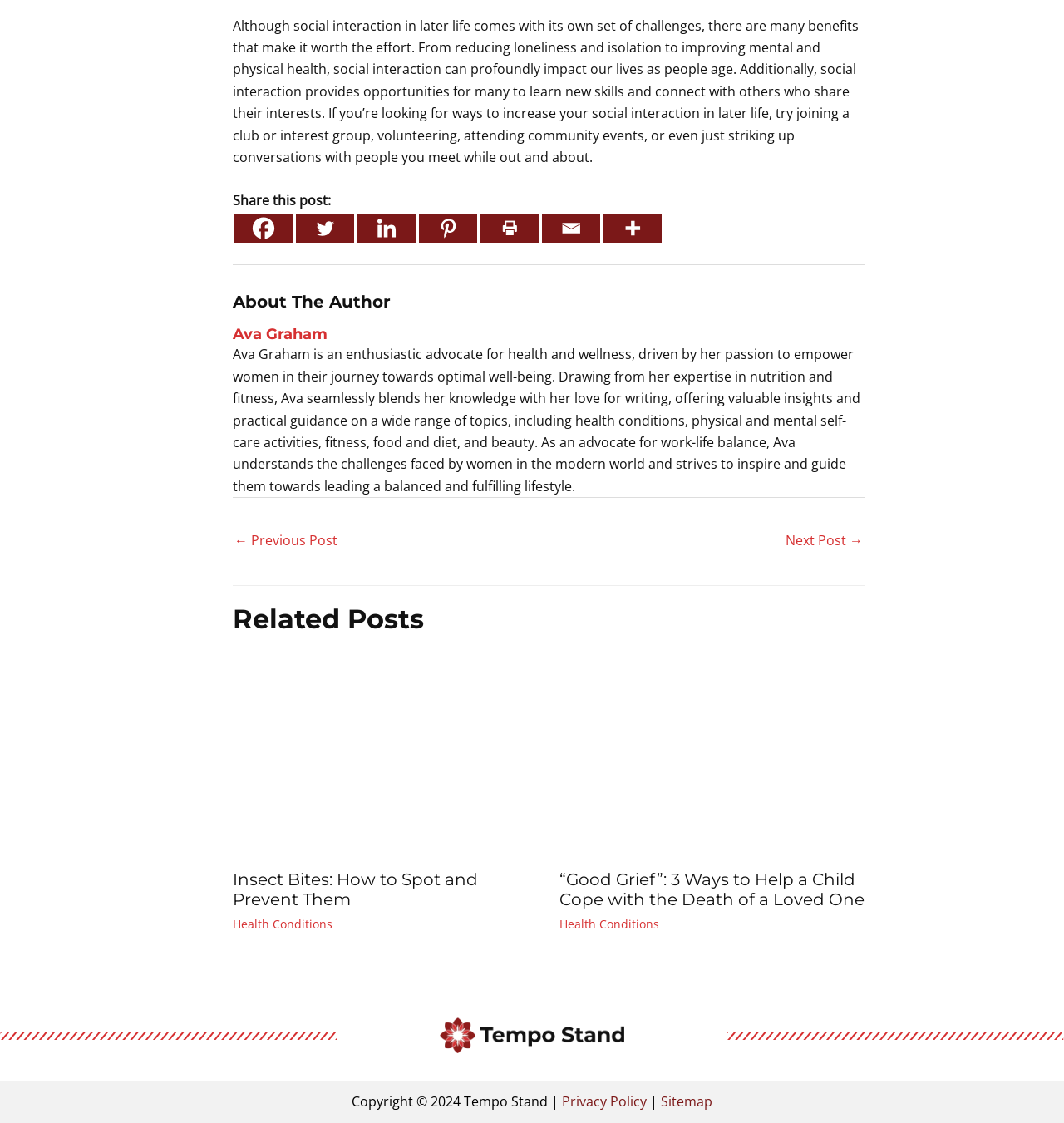What is the purpose of the links at the bottom of the page?
Look at the screenshot and provide an in-depth answer.

I analyzed the links at the bottom of the page, which are located under the heading 'Related Posts'. These links have text such as 'Read more about Insect Bites: How to Spot and Prevent Them' and '“Good Grief”: 3 Ways to Help a Child Cope with the Death of a Loved One'. This suggests that the purpose of these links is to navigate to related pages or articles.